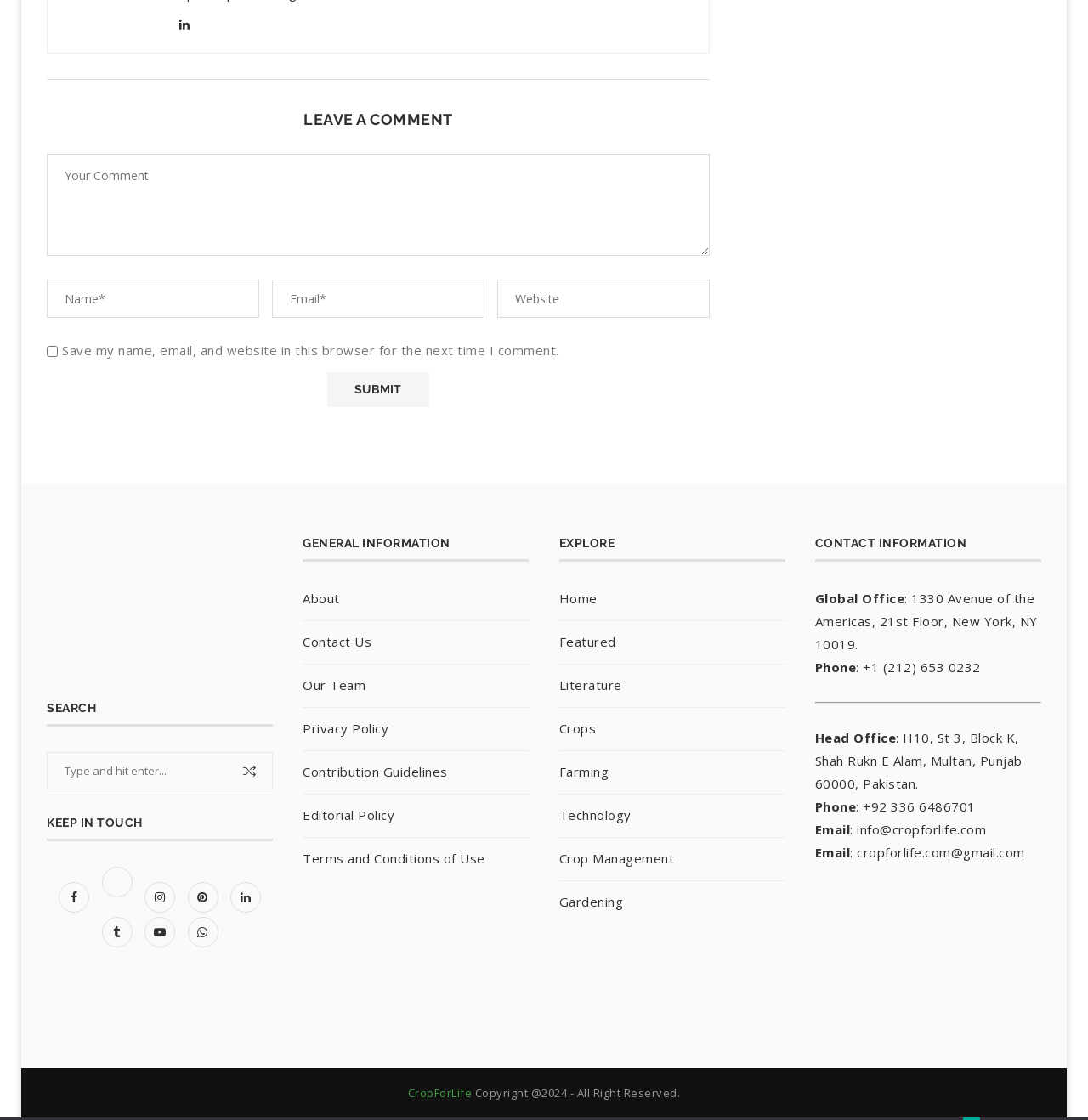Find the bounding box coordinates of the element I should click to carry out the following instruction: "Search for something".

[0.043, 0.671, 0.251, 0.705]